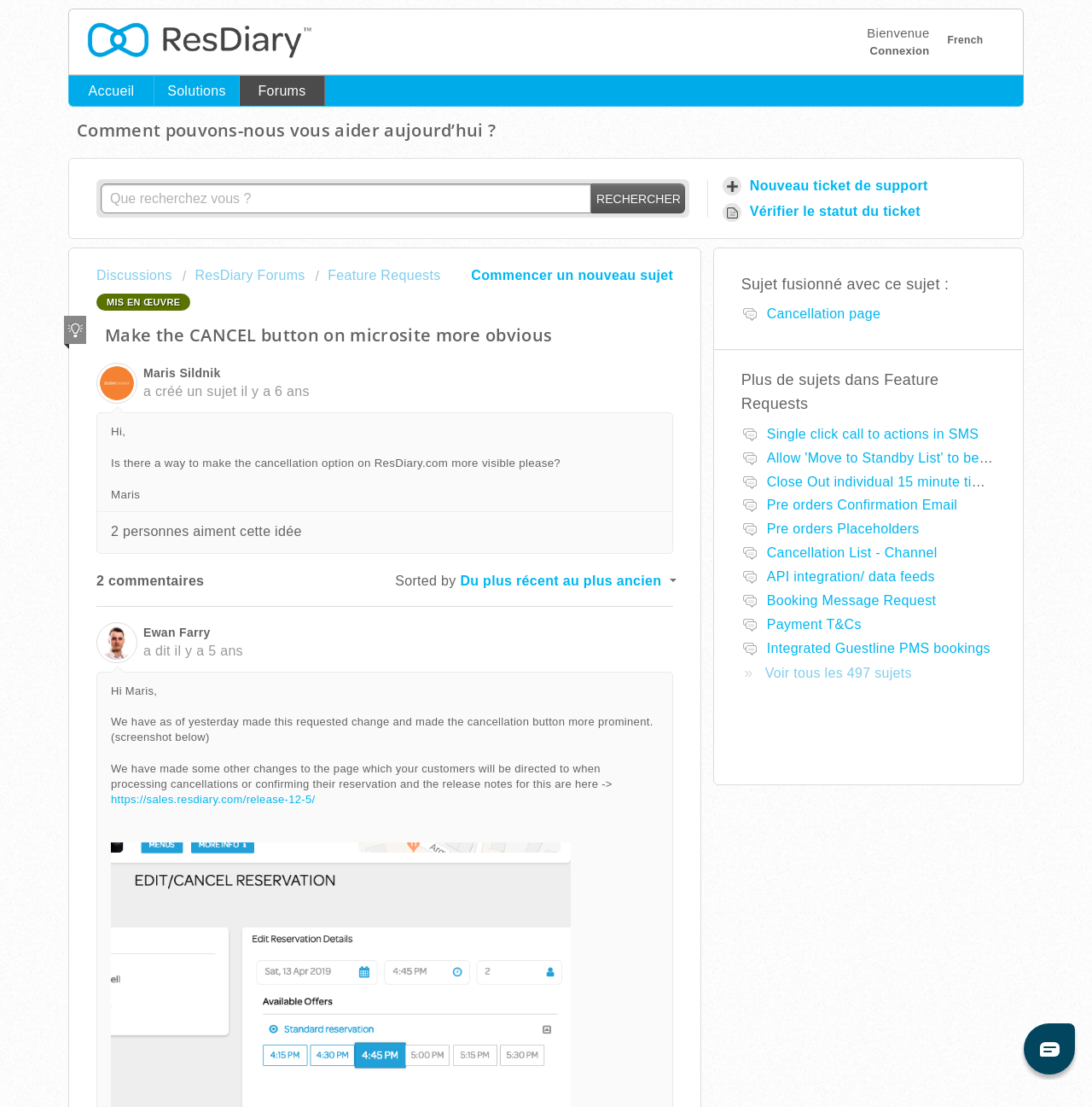Identify the bounding box coordinates of the region that should be clicked to execute the following instruction: "View discussions".

[0.088, 0.242, 0.158, 0.255]